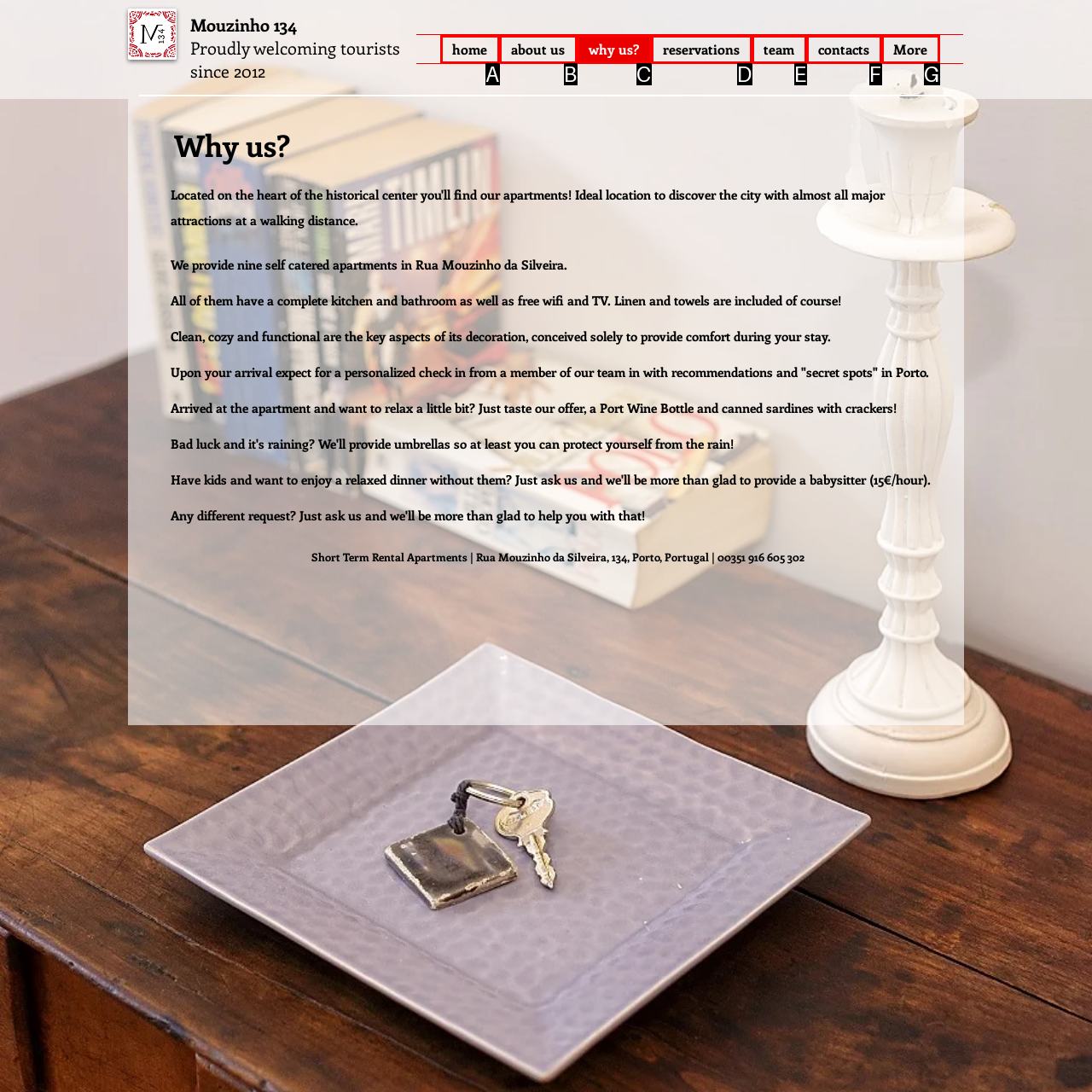From the options shown, which one fits the description: About Maia? Respond with the appropriate letter.

None